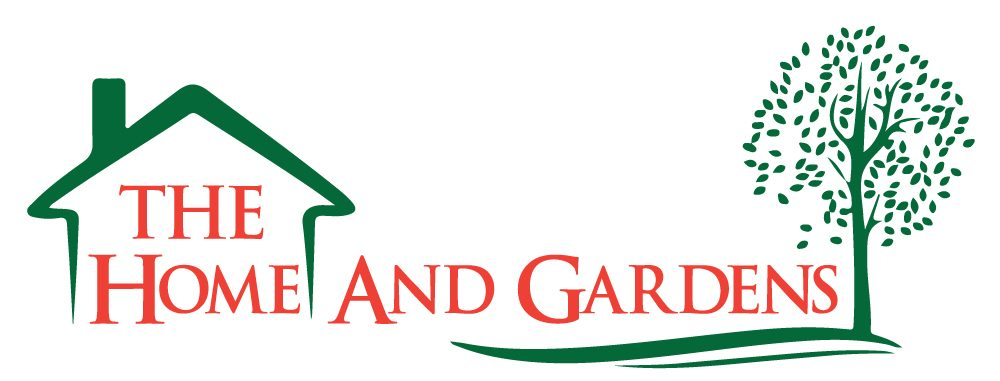Provide a comprehensive description of the image.

The image prominently features the logo of "The Home And Gardens," a brand dedicated to creating beautiful living spaces. The design includes a stylized green house icon accompanied by a lush tree, symbolizing a connection to nature and home greenery. The name "Home And Gardens" is displayed in vibrant red lettering, enhancing the inviting and cheerful vibe that reflects the essence of home improvement and gardening. This logo exemplifies the brand's commitment to aesthetics and functionality in domestic environments, aligning with their message of cultivating a tidy and appealing home.